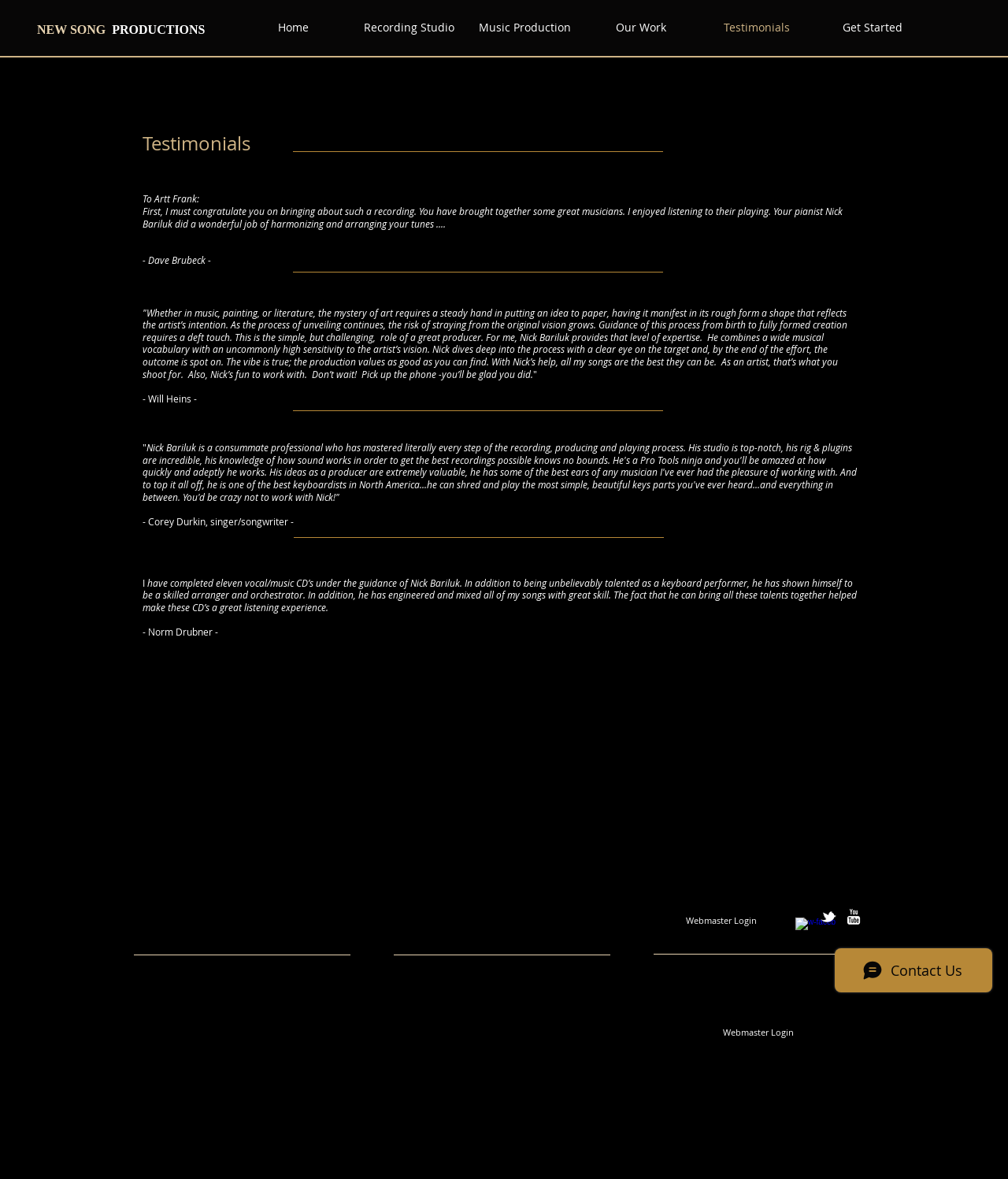Bounding box coordinates are specified in the format (top-left x, top-left y, bottom-right x, bottom-right y). All values are floating point numbers bounded between 0 and 1. Please provide the bounding box coordinate of the region this sentence describes: Get Started

[0.808, 0.018, 0.923, 0.029]